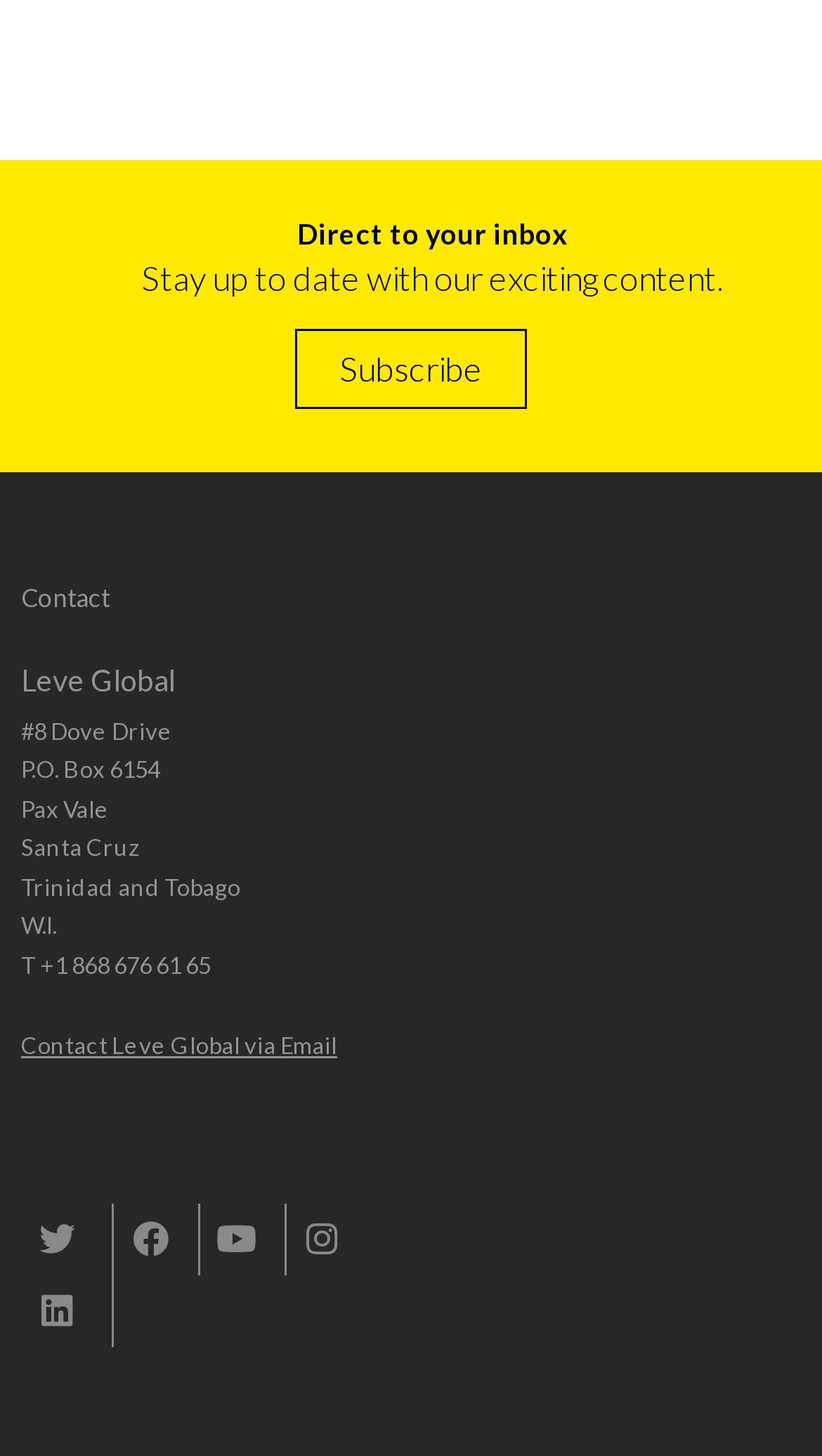What is the company name?
Please respond to the question with a detailed and well-explained answer.

The company name can be found in the heading element 'Leve Global, Tourism und Trade Consulting' at the bottom of the webpage, and also in the static text 'Leve Global' in the contact information section.